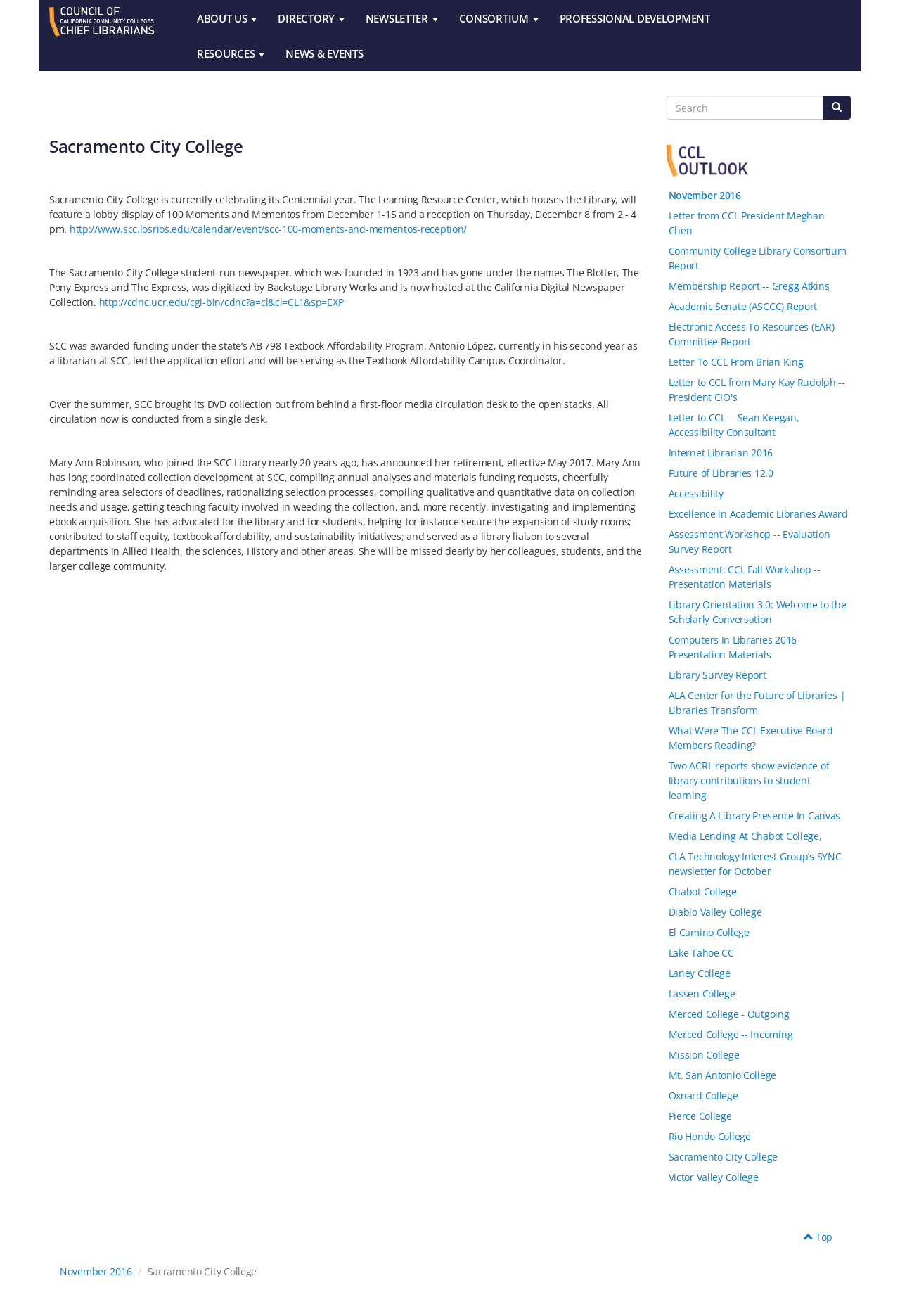Please identify the bounding box coordinates of the element on the webpage that should be clicked to follow this instruction: "Go to Home page". The bounding box coordinates should be given as four float numbers between 0 and 1, formatted as [left, top, right, bottom].

[0.055, 0.004, 0.184, 0.028]